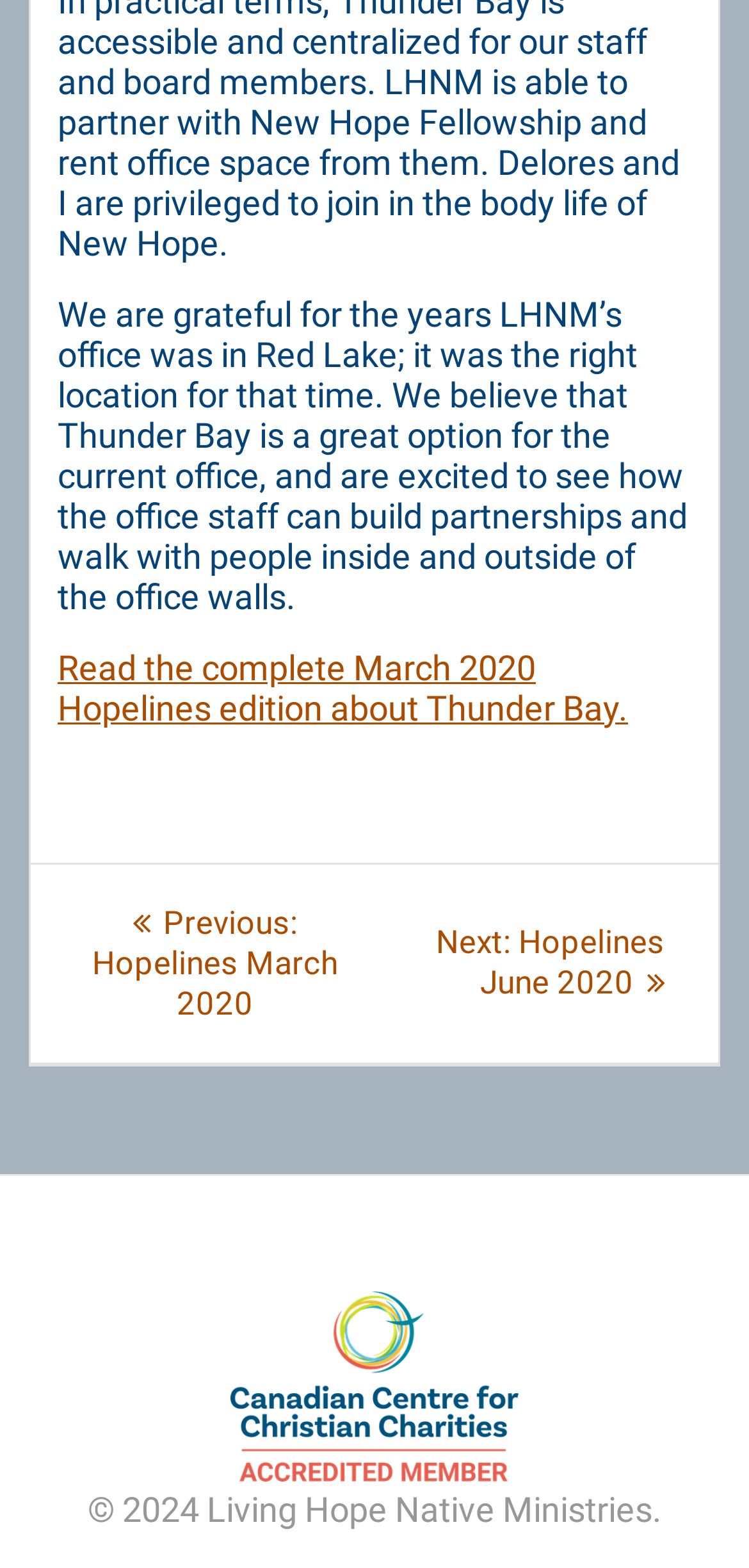Respond to the question below with a single word or phrase: What is the certification of the charity organization?

Certified Member - Canadian Council of Christian Charities